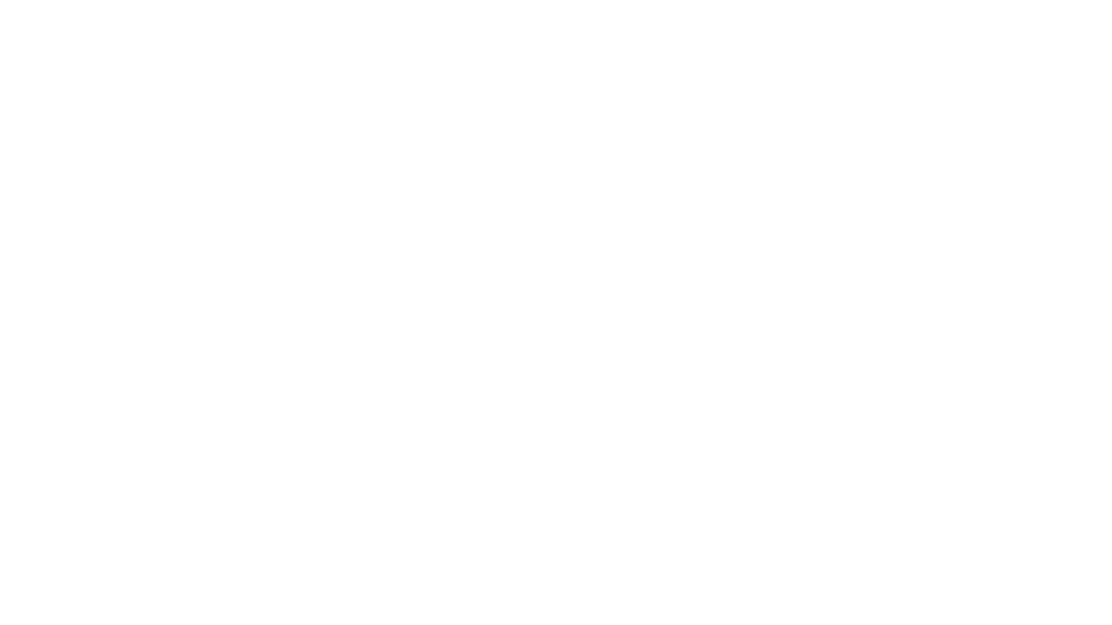Give a one-word or short phrase answer to this question: 
What is the purpose of the image?

Inspiration for kitchen renovation